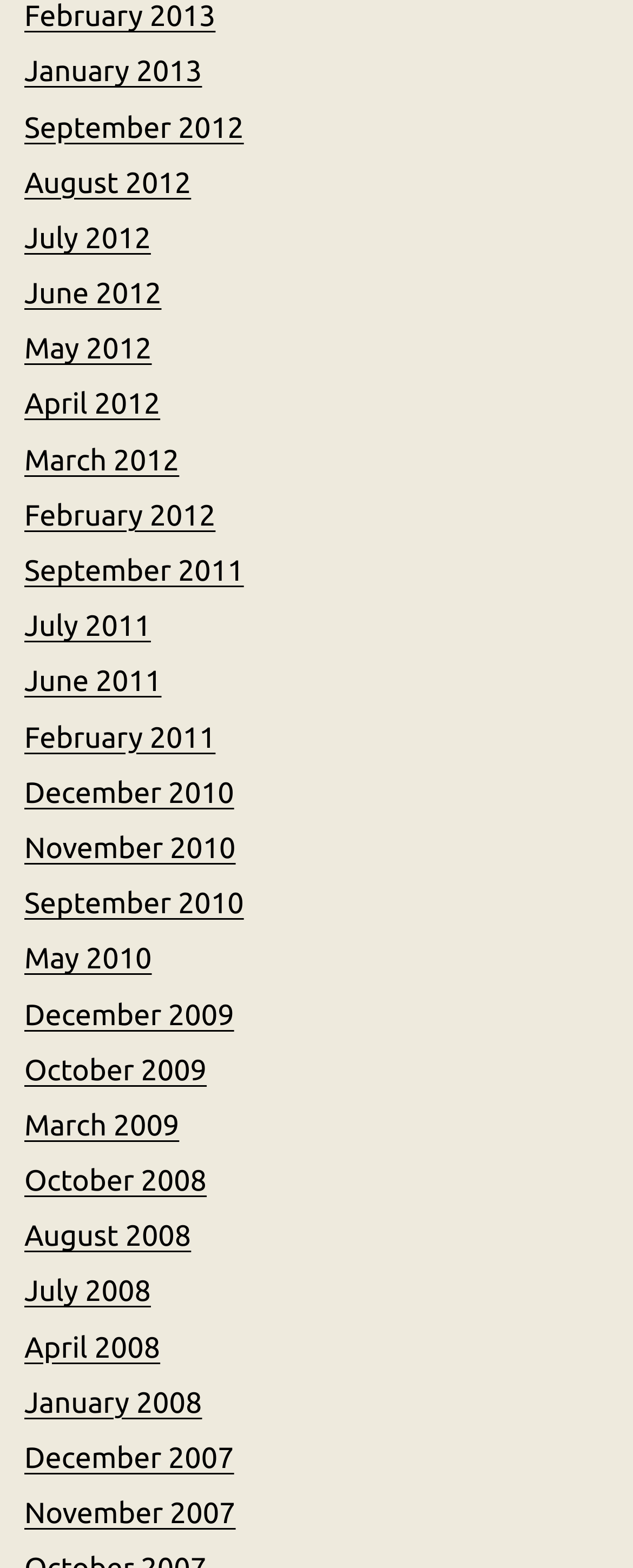What is the earliest month and year available on this webpage?
Based on the screenshot, answer the question with a single word or phrase.

January 2008